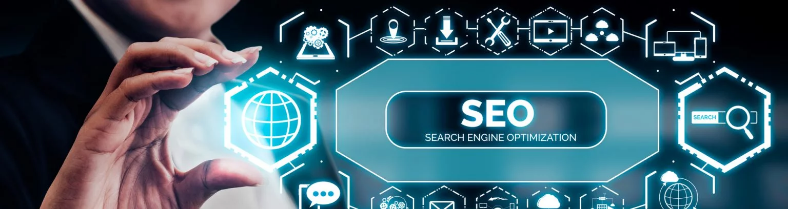What is the central theme of the image?
Answer with a single word or phrase, using the screenshot for reference.

SEO